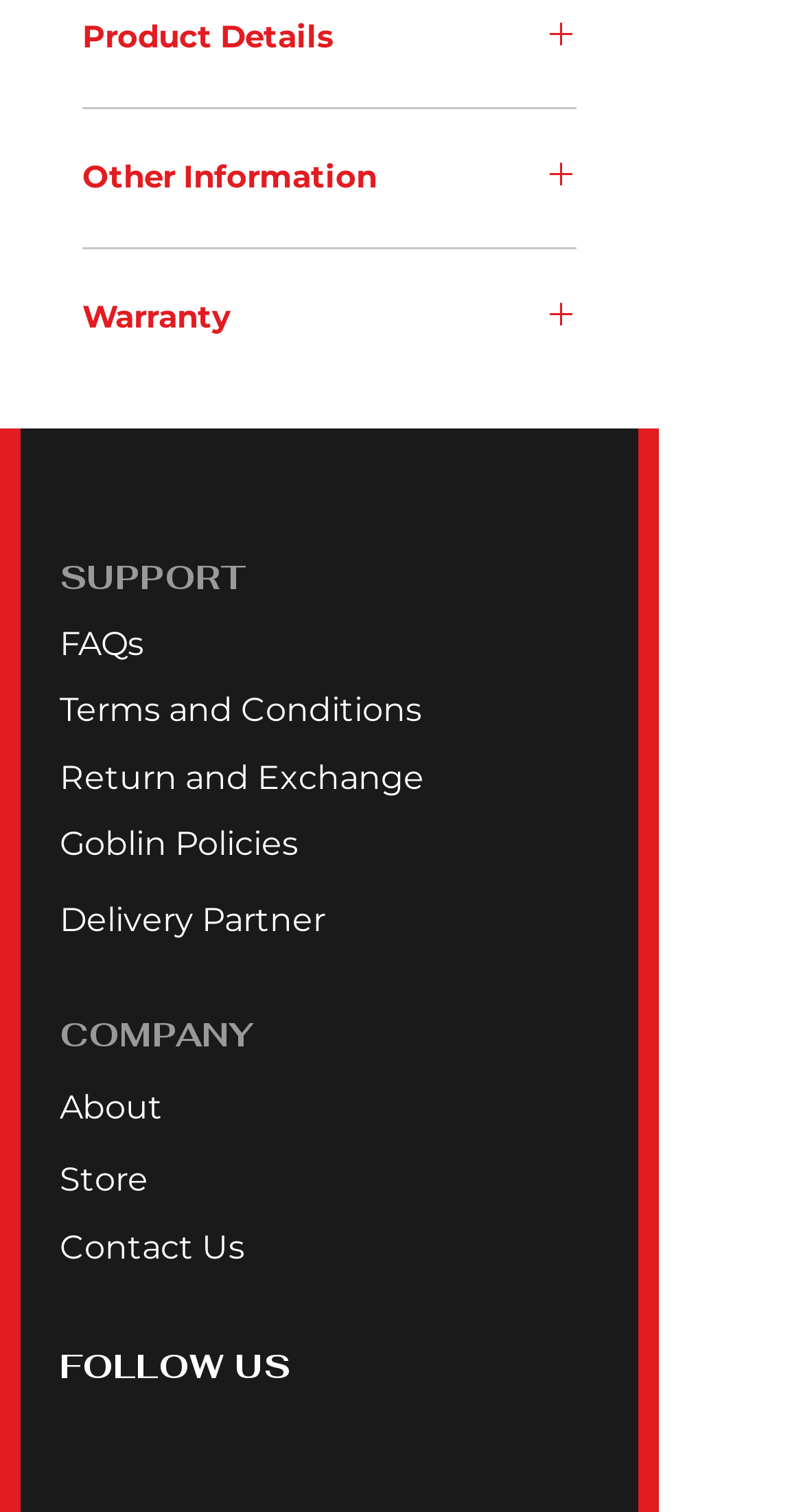Show the bounding box coordinates of the region that should be clicked to follow the instruction: "Check Warranty."

[0.103, 0.197, 0.718, 0.223]